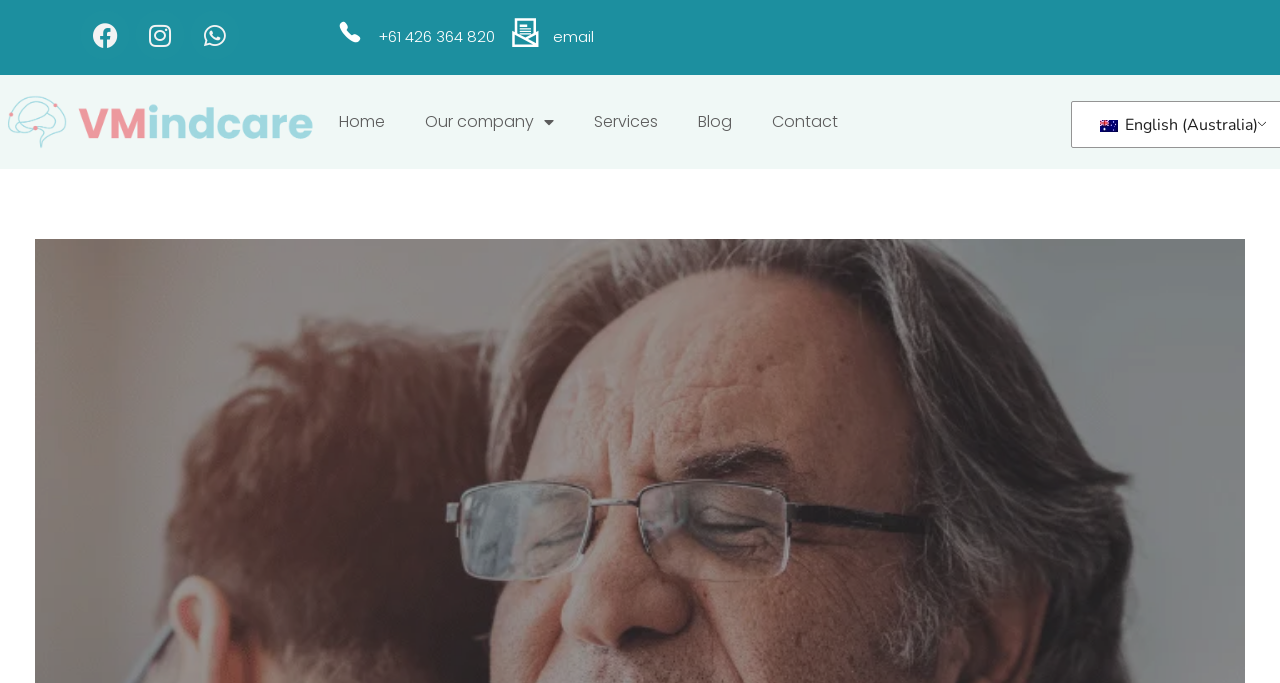Can you find and provide the title of the webpage?

Cognitive And Behavioural Therapy